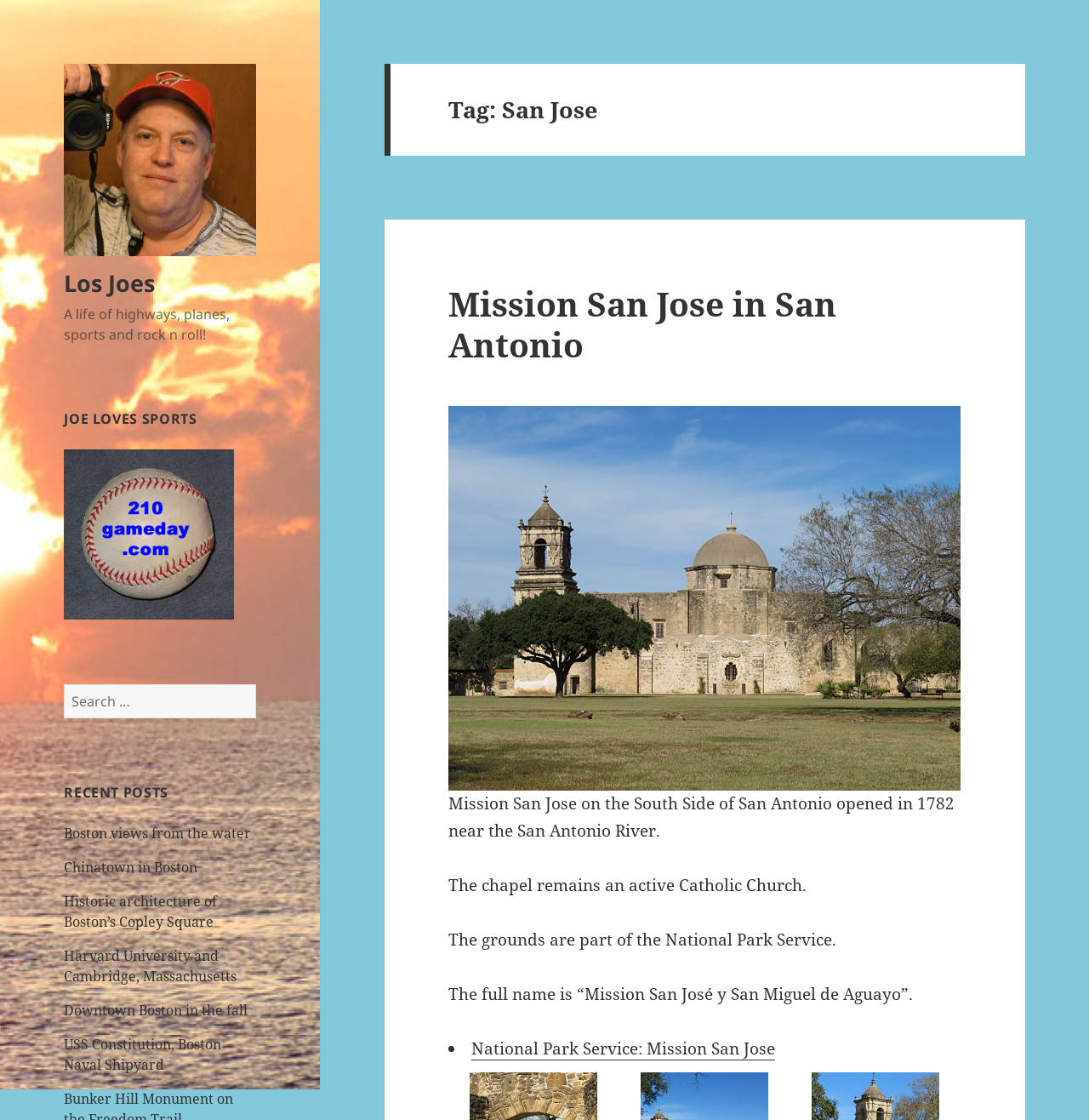Respond with a single word or phrase to the following question: What is the name of the person who took the photo?

Joe Alexander